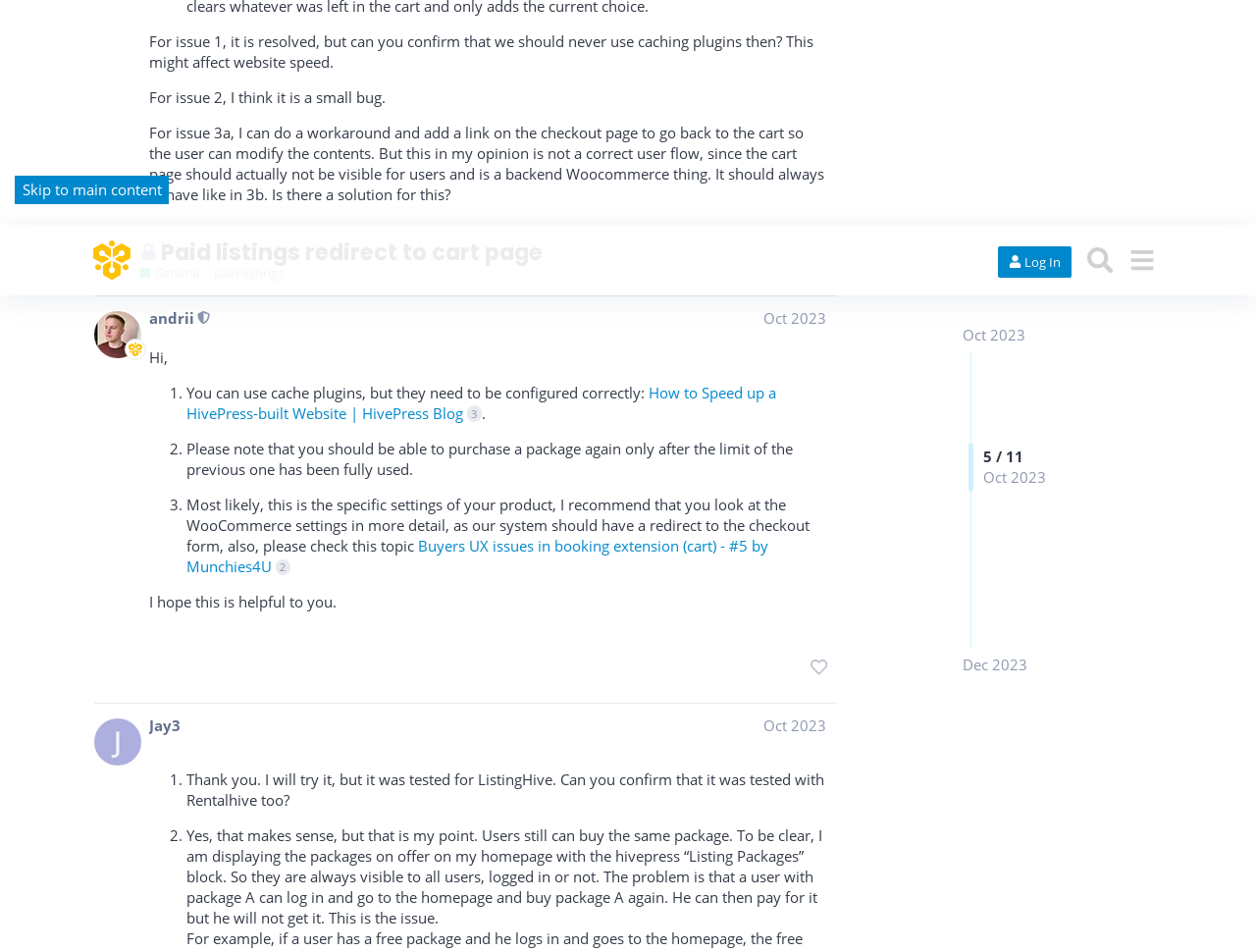Extract the bounding box of the UI element described as: "view latest topics".

[0.482, 0.739, 0.61, 0.764]